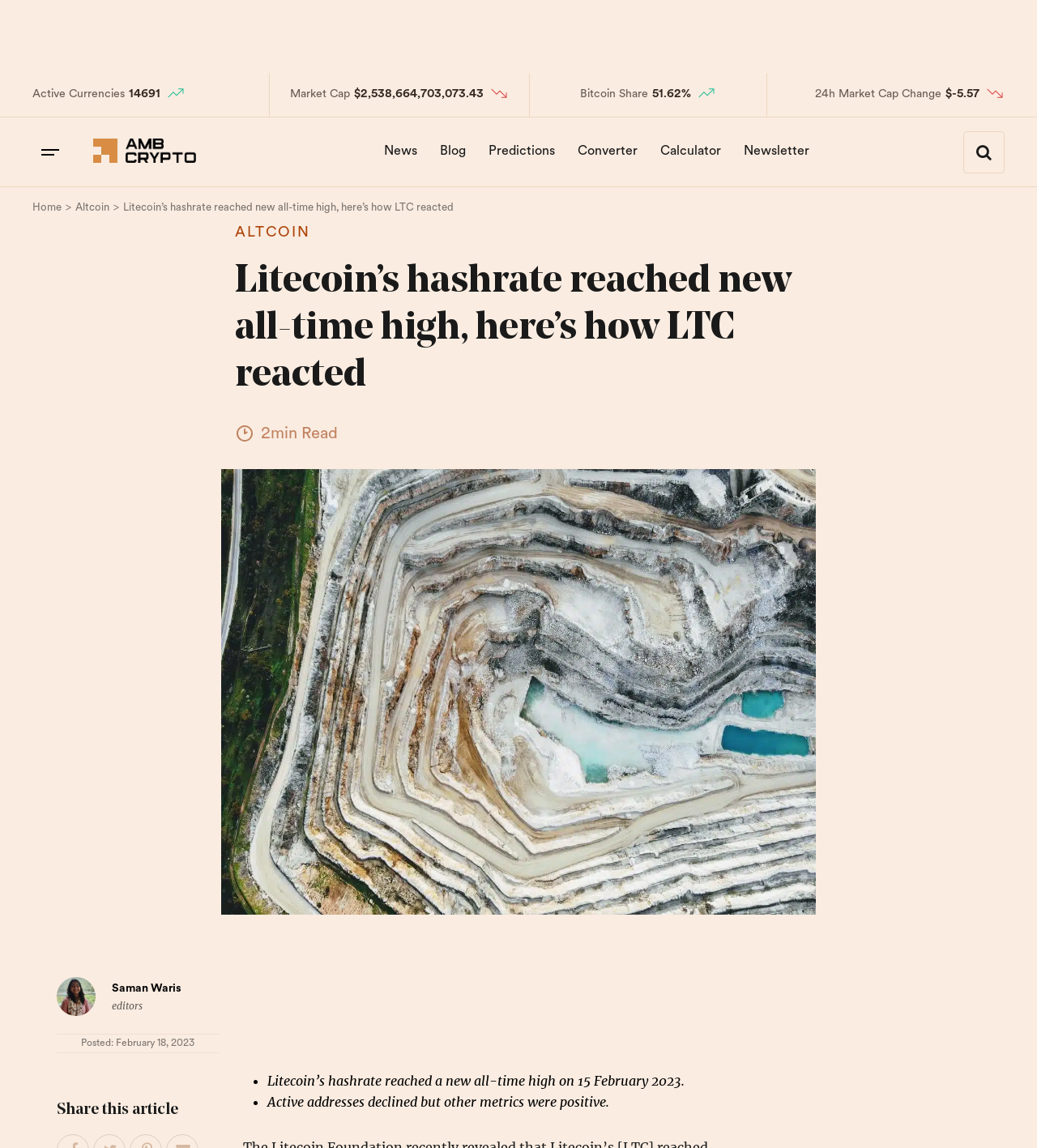Offer a thorough description of the webpage.

The webpage is about Litecoin's recent milestone of reaching a new all-time high hashrate on February 15, 2023. At the top, there is a navigation bar with links to "Home", "Altcoin", and a breadcrumb trail showing the current article's path. Below the navigation bar, there is a section displaying market information, including the number of active currencies, market capitalization, Bitcoin's share, and 24-hour market capitalization change. This section also features several images, likely icons or logos.

The main article's title, "Litecoin's hashrate reached new all-time high, here's how LTC reacted", is prominently displayed, accompanied by an image and a "2min Read" label. The article's content is divided into sections, with the first section discussing Litecoin's hashrate milestone. There is also an image related to the article's content.

On the right side of the page, there are links to other sections of the website, including "News", "Blog", "Predictions", "Converter", "Calculator", and "Newsletter". At the bottom of the page, there is a section with the author's information, including their name and avatar, as well as the article's posting date. Finally, there is a "Share this article" section with a list of options, including a brief summary of the article.